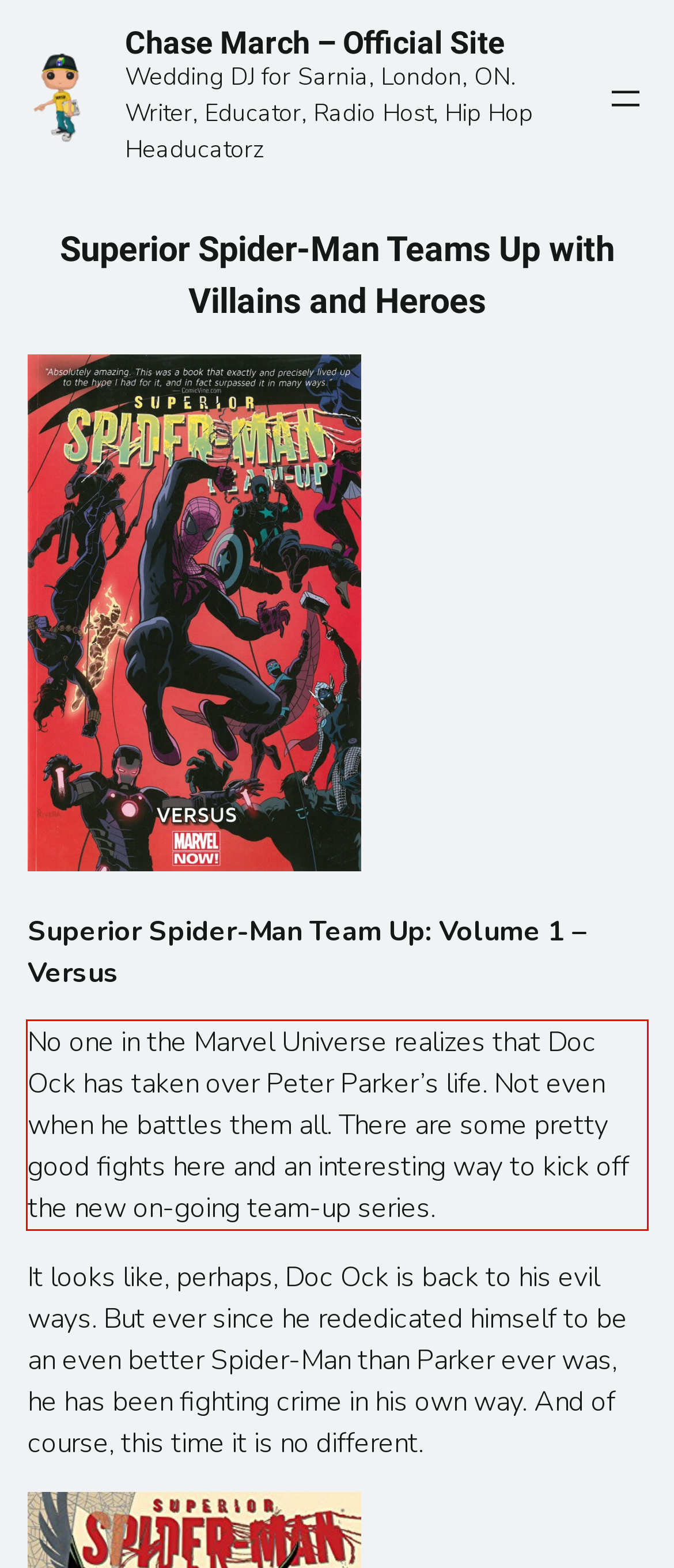From the given screenshot of a webpage, identify the red bounding box and extract the text content within it.

No one in the Marvel Universe realizes that Doc Ock has taken over Peter Parker’s life. Not even when he battles them all. There are some pretty good fights here and an interesting way to kick off the new on-going team-up series.